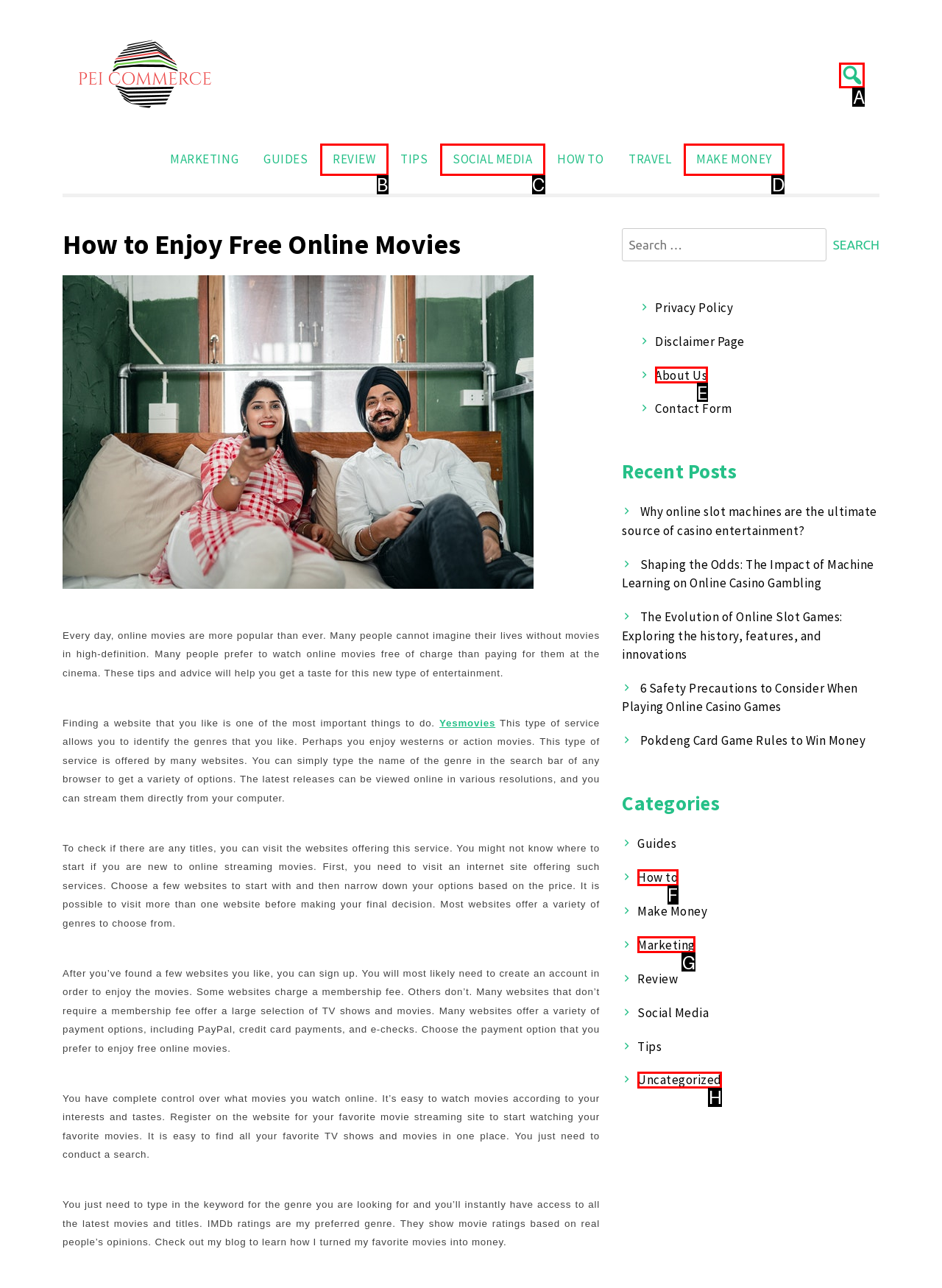Identify the option that best fits this description: Make Money
Answer with the appropriate letter directly.

D